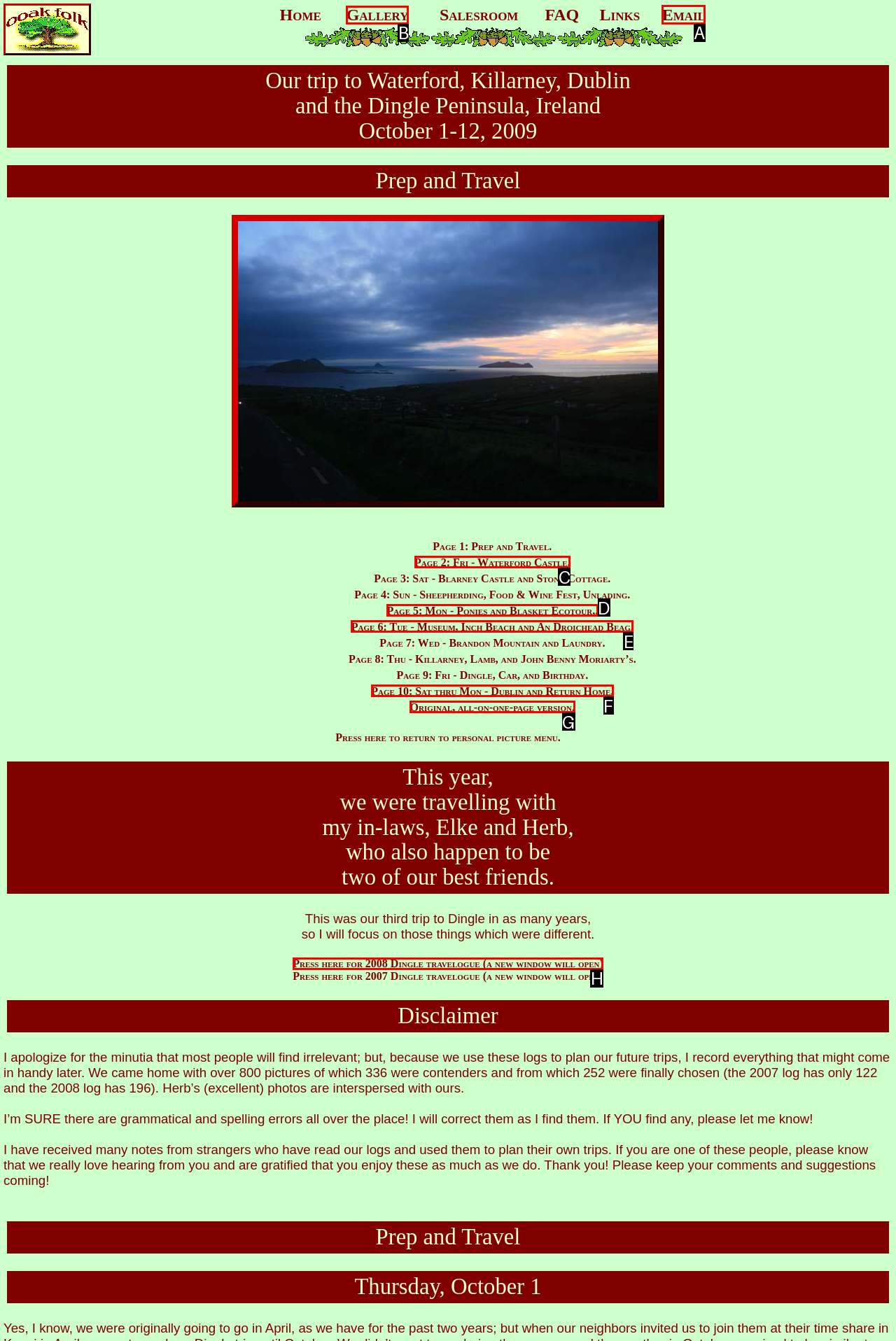Choose the HTML element you need to click to achieve the following task: Check Email
Respond with the letter of the selected option from the given choices directly.

A